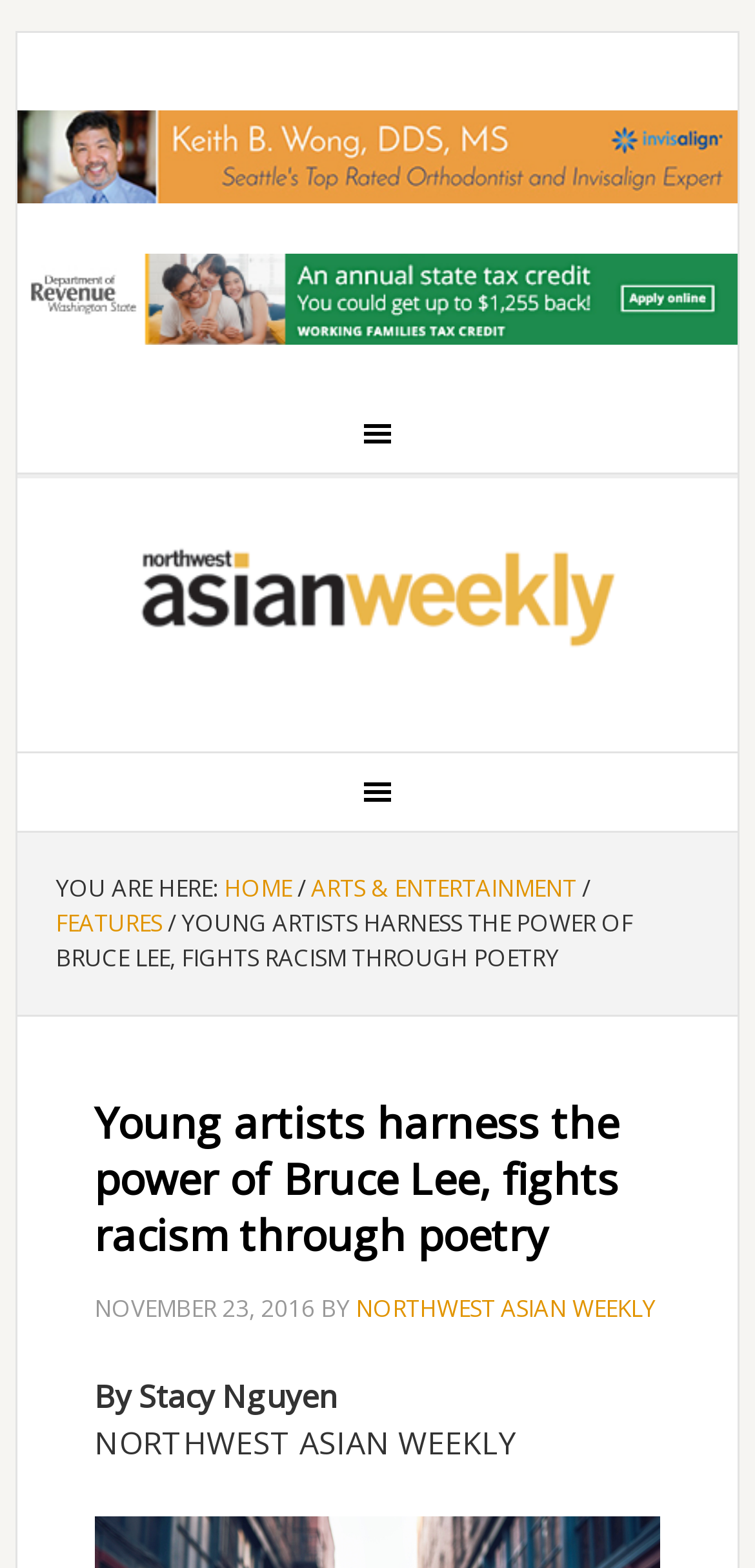Please provide a brief answer to the question using only one word or phrase: 
What is the date of publication of this article?

NOVEMBER 23, 2016